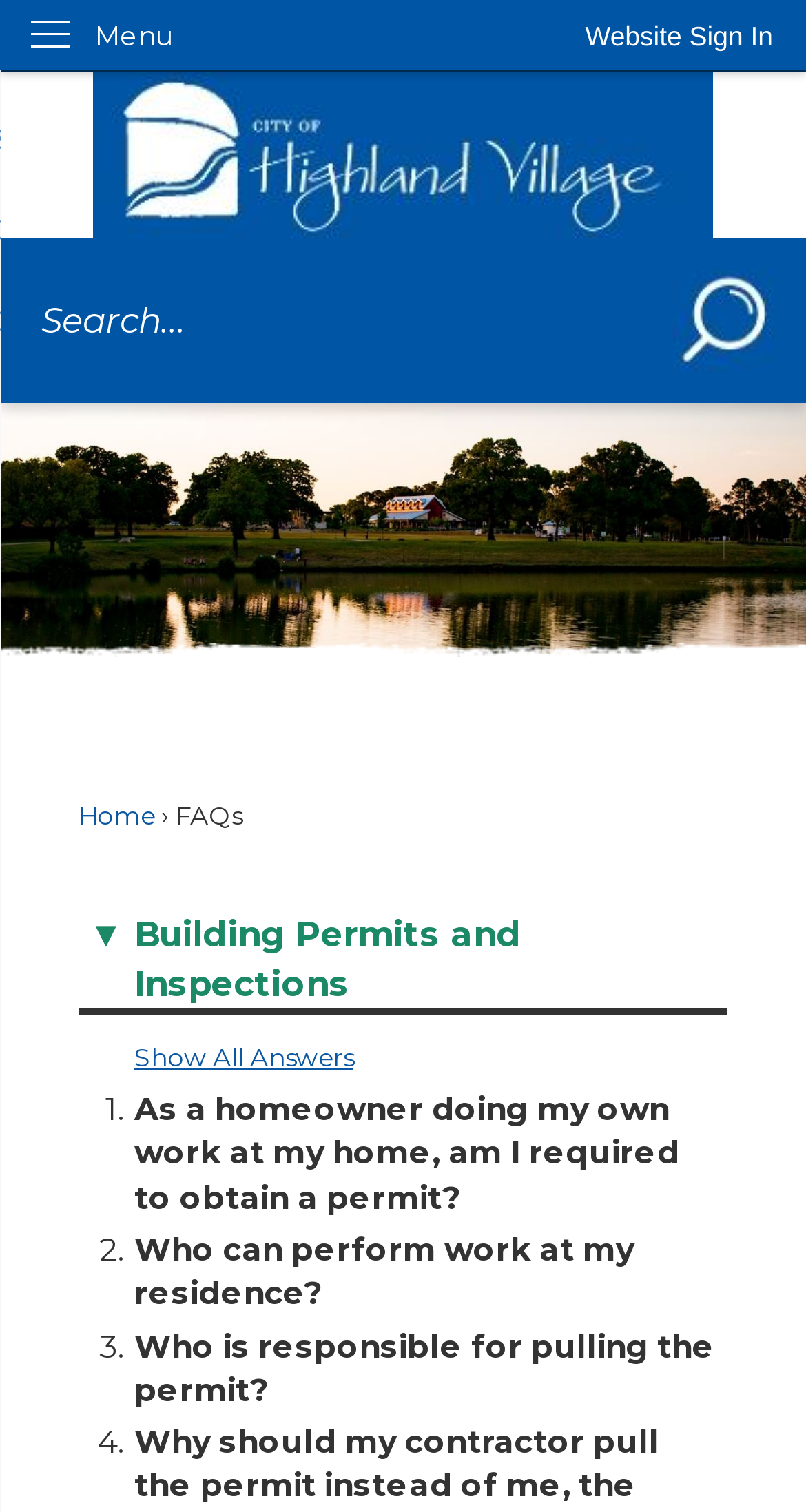Describe in detail what you see on the webpage.

This webpage is a FAQ page for Highland Village, TX, and it is organized into several sections. At the top, there is a "Skip to Main Content" link, followed by a "Website Sign In" button and a vertical menu with the label "Menu". 

Below the menu, there is a "Home page" link accompanied by an image, which takes up most of the width of the page. Underneath, there is a search region with a text box and a "Go to Site Search" button, which also has an image.

On the left side of the page, there are several links, including "Home" and "FAQs", which serve as navigation. The main content of the page is a list of FAQs, each with a question and a link to the answer. The FAQs are grouped under the category "Building Permits and Inspections", and there is a "Show All Answers" link above the list. 

Each FAQ item is numbered, with the question in a link, and the number is displayed as a static text. The FAQs are organized into three sections, with three questions in each section. The questions are related to building permits and inspections, such as whether a homeowner needs to obtain a permit for doing their own work, who can perform work at a residence, and who is responsible for pulling the permit.